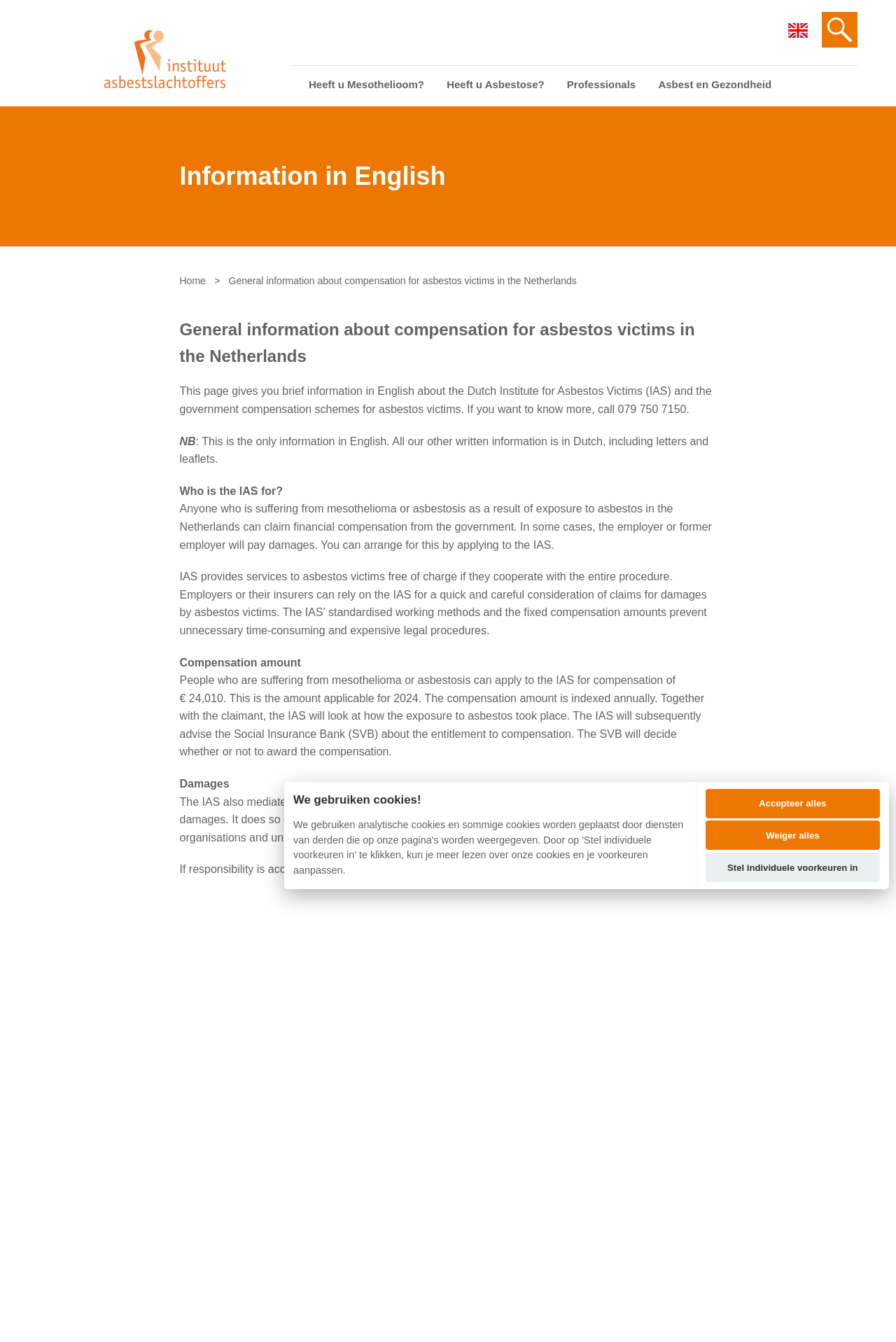Determine the bounding box coordinates for the clickable element to execute this instruction: "Click the 'Instituut Asbestslachtoffers' link". Provide the coordinates as four float numbers between 0 and 1, i.e., [left, top, right, bottom].

[0.116, 0.039, 0.253, 0.048]